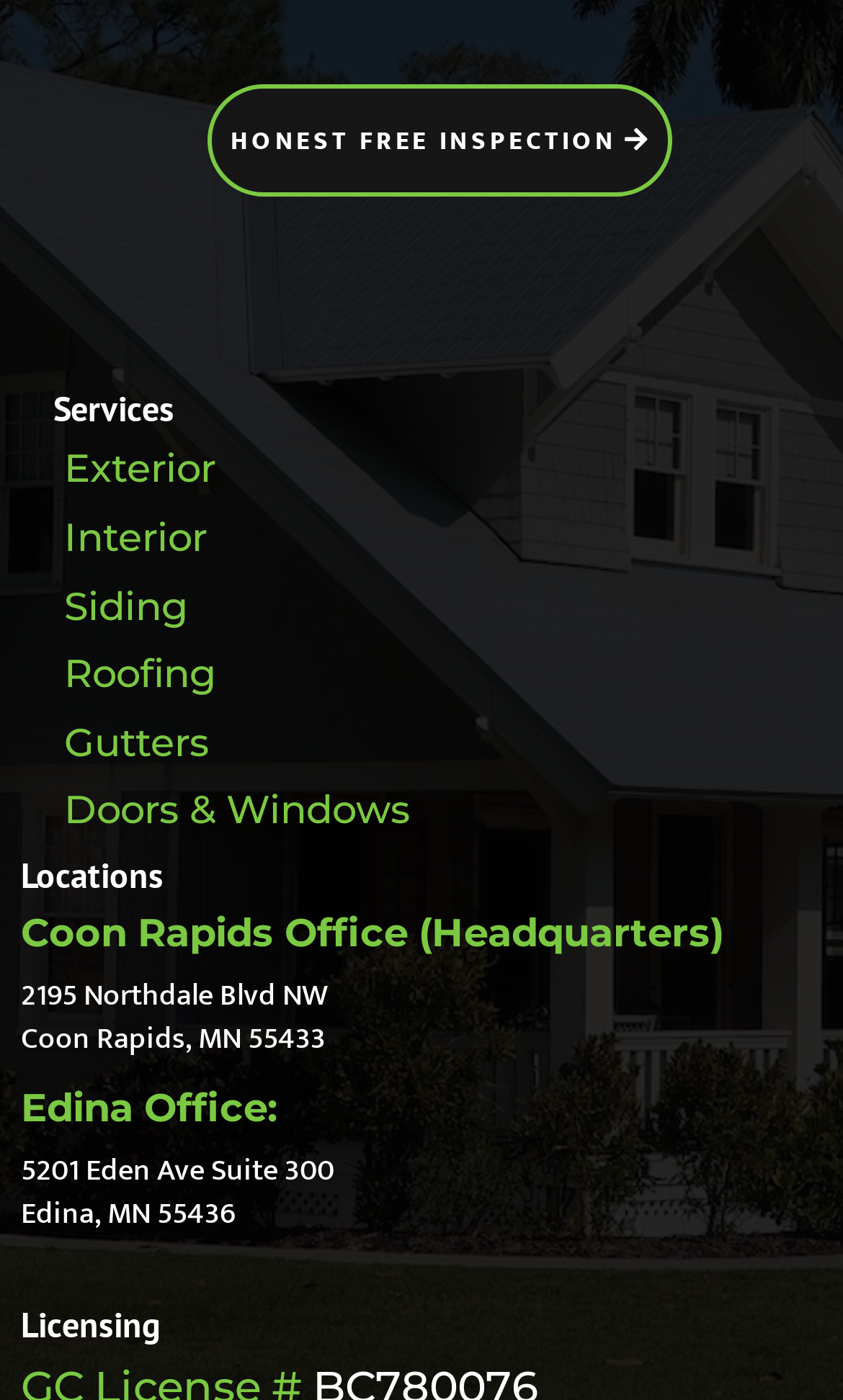Please analyze the image and provide a thorough answer to the question:
Where are their offices located?

From the webpage, I can see that there are two office locations mentioned: Coon Rapids Office (Headquarters) and Edina Office. The addresses of these offices are also provided, which are 2195 Northdale Blvd NW, Coon Rapids, MN 55433 and 5201 Eden Ave Suite 300, Edina, MN 55436 respectively.